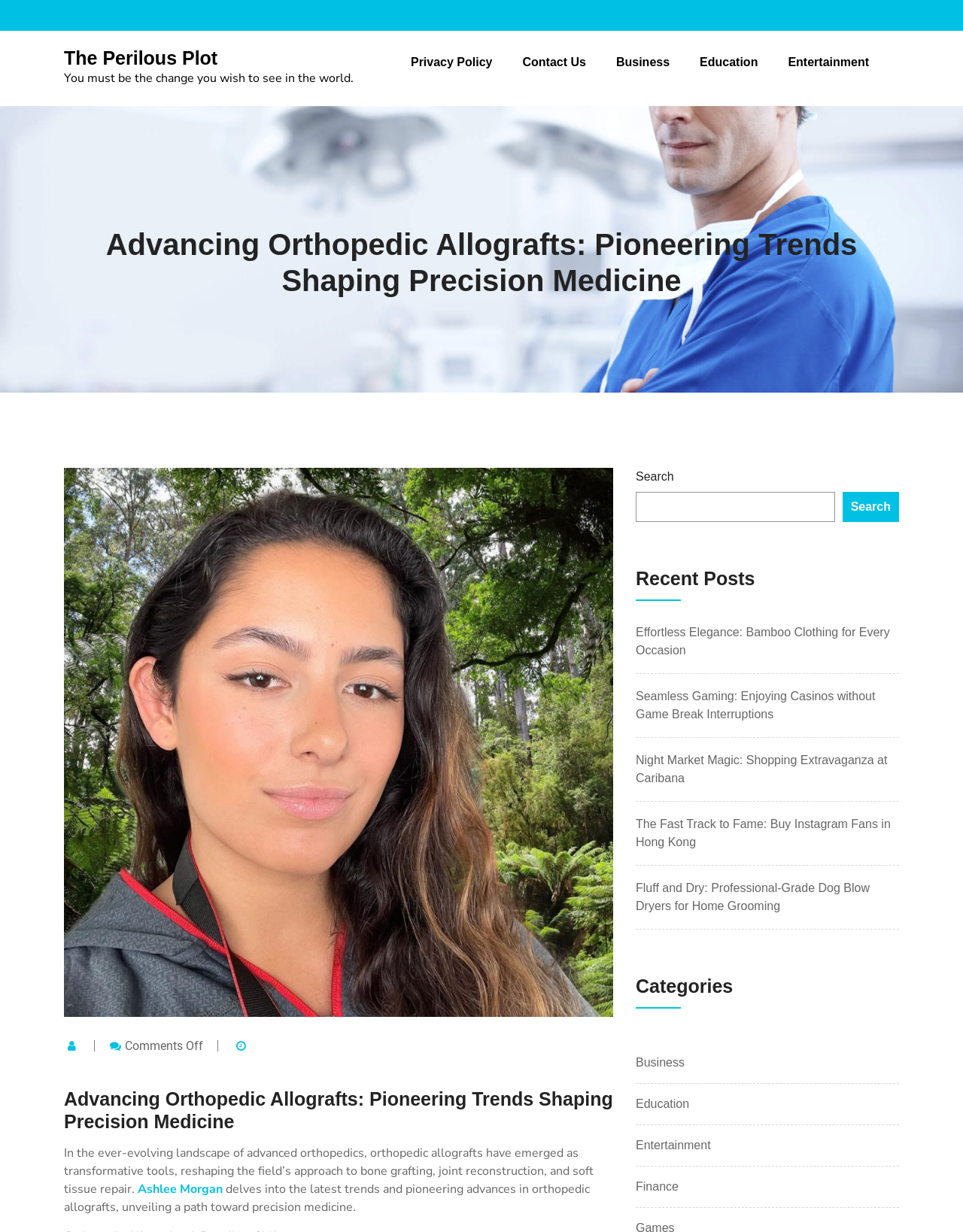How many categories are listed?
Please answer using one word or phrase, based on the screenshot.

4